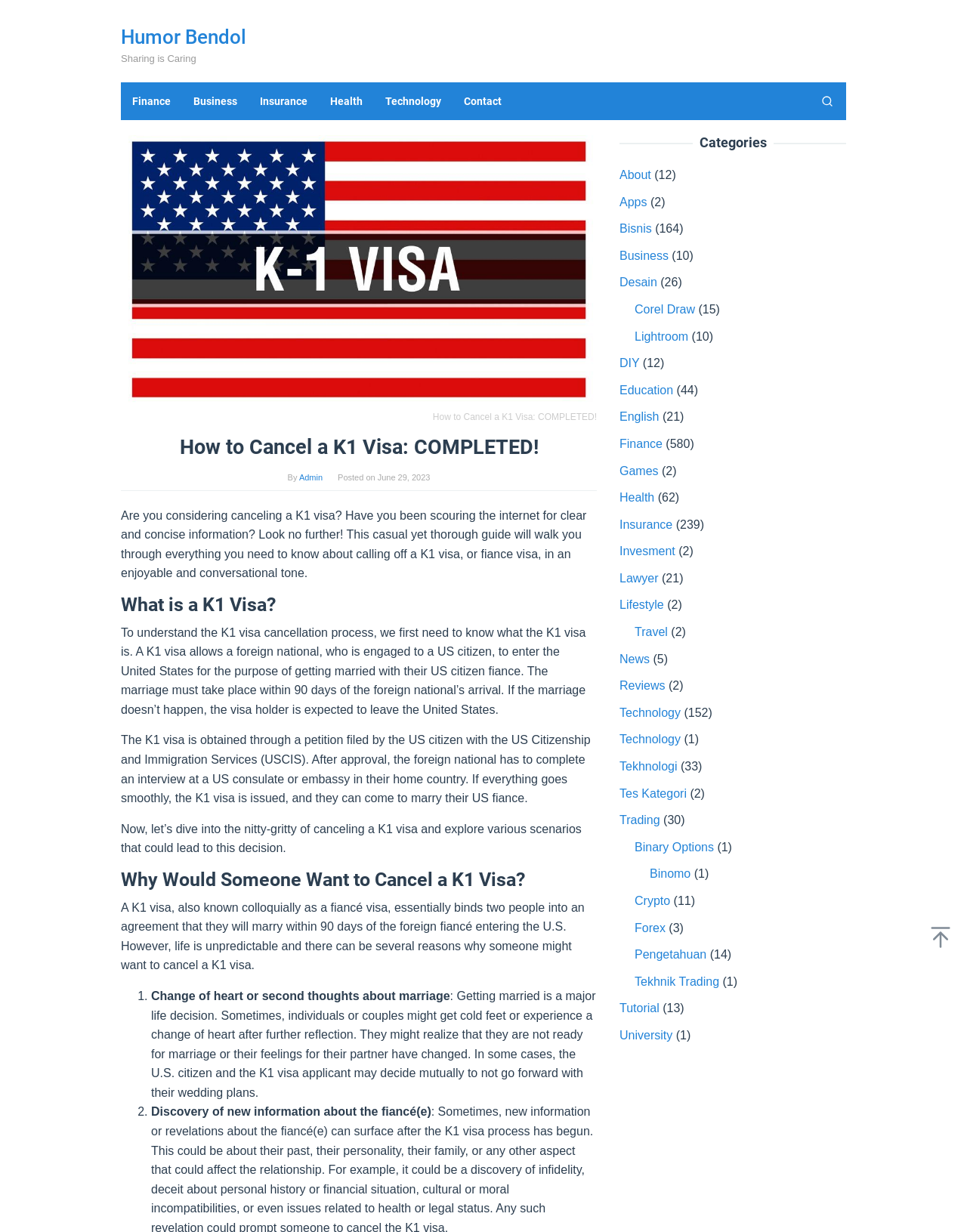Provide the bounding box coordinates of the HTML element this sentence describes: "Tutorial". The bounding box coordinates consist of four float numbers between 0 and 1, i.e., [left, top, right, bottom].

[0.641, 0.813, 0.682, 0.824]